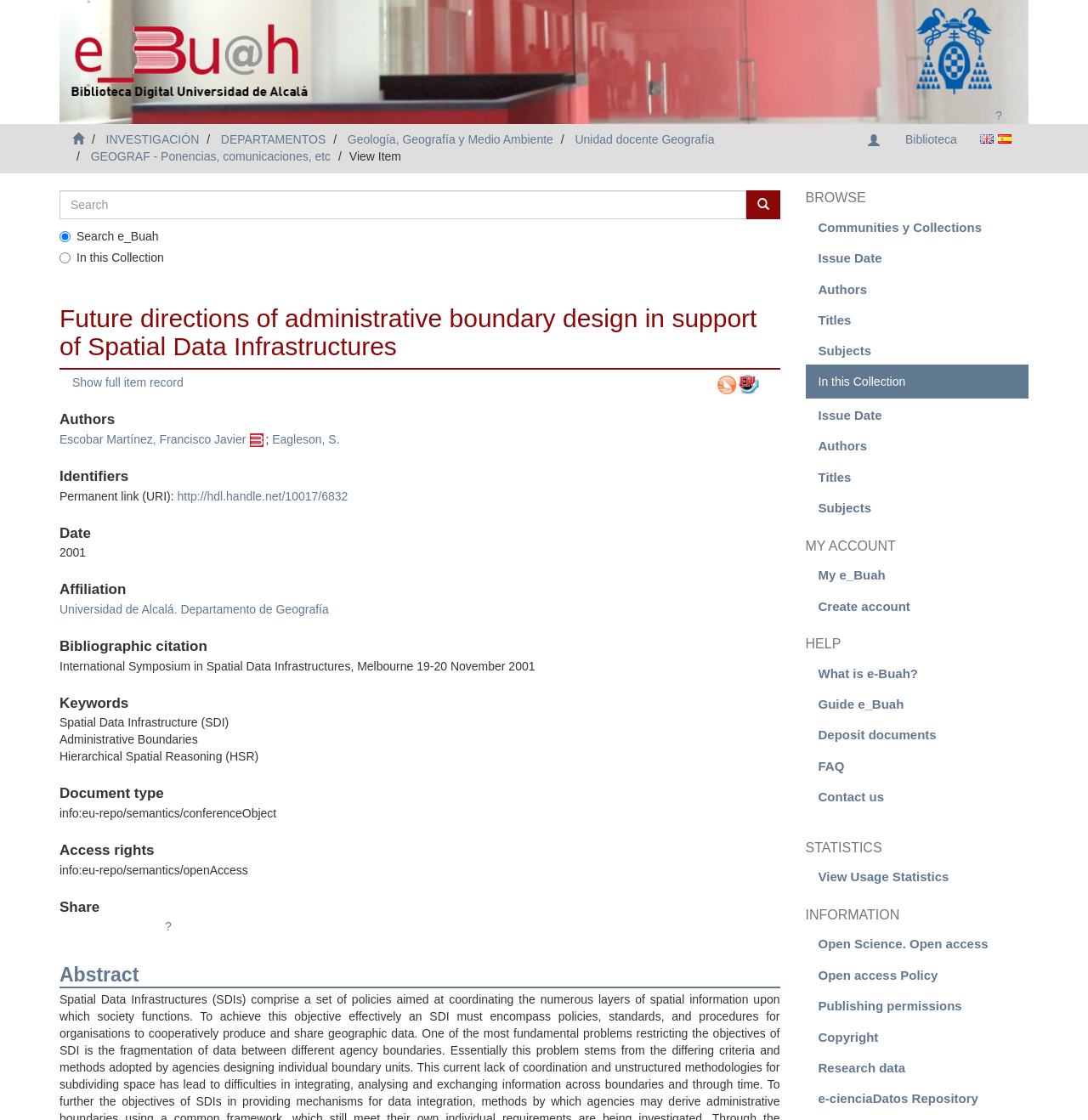From the webpage screenshot, predict the bounding box coordinates (top-left x, top-left y, bottom-right x, bottom-right y) for the UI element described here: e-cienciaDatos Repository

[0.74, 0.965, 0.945, 0.997]